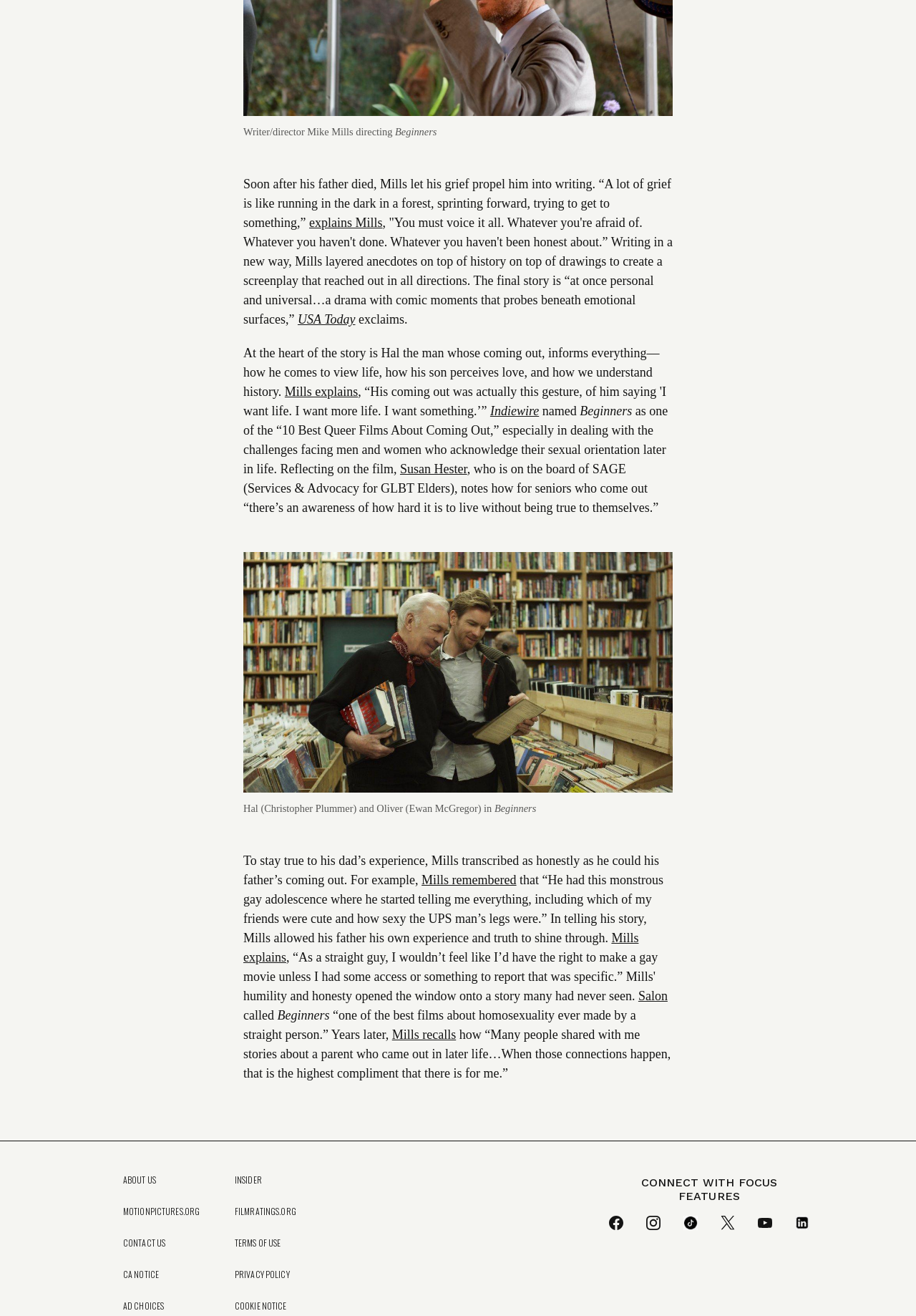Who is the writer and director of the film Beginners?
Please provide a comprehensive answer based on the visual information in the image.

The webpage mentions 'Writer/director Mike Mills directing' and 'Mills explains' multiple times, indicating that Mike Mills is the writer and director of the film Beginners.